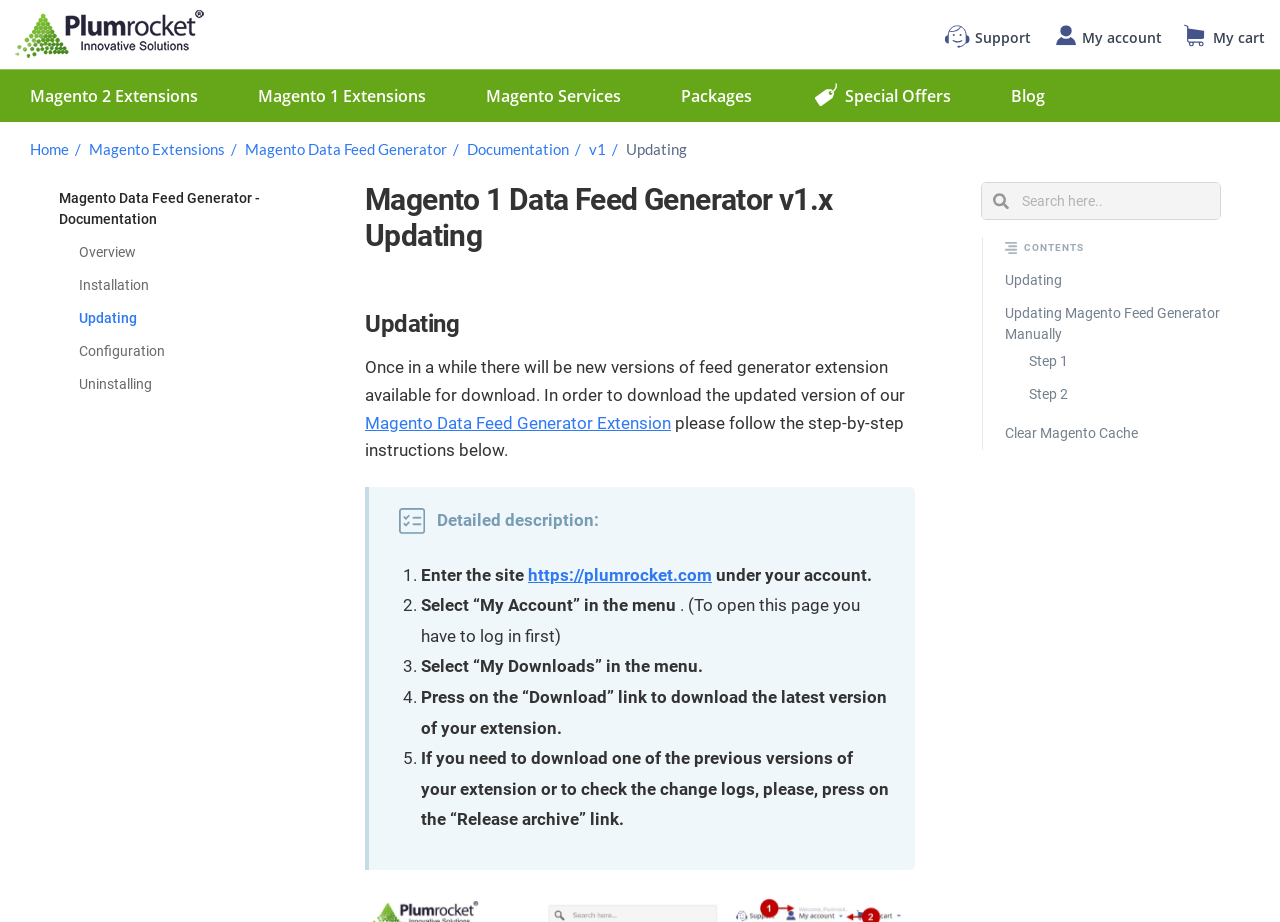Give a concise answer using one word or a phrase to the following question:
What is the category of the Magento Data Feed Generator extension?

Magento 1 Extensions